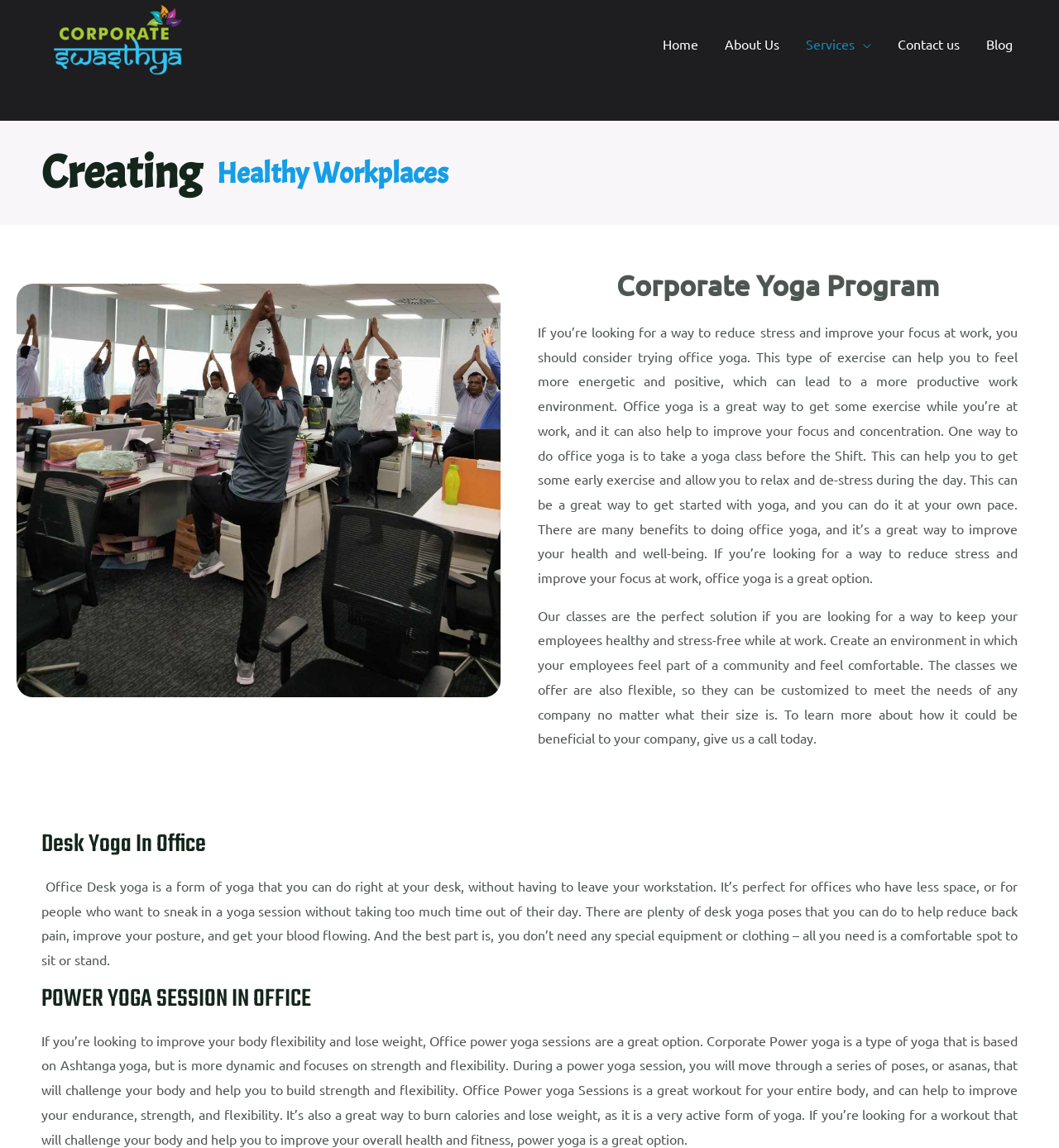Please give a one-word or short phrase response to the following question: 
What is the benefit of power yoga sessions?

Improve body flexibility and lose weight